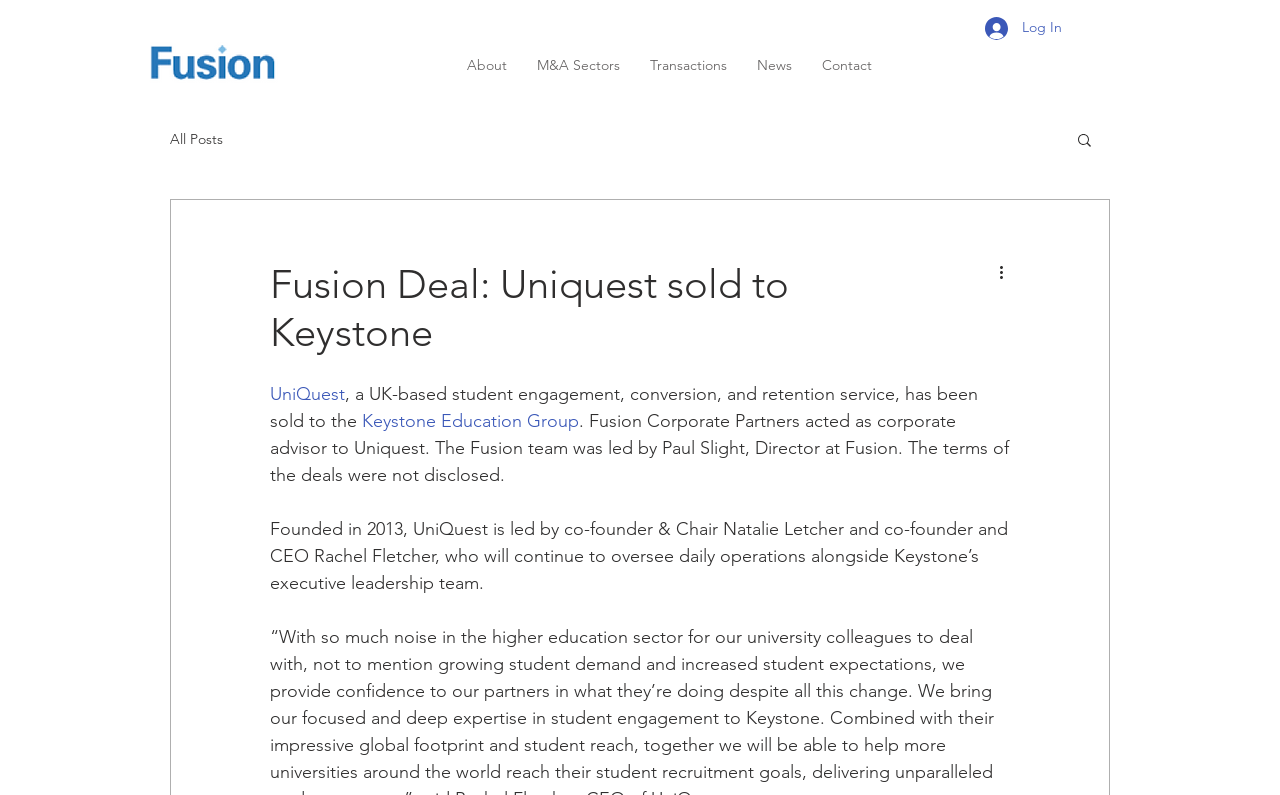Can you find the bounding box coordinates for the element that needs to be clicked to execute this instruction: "View all blog posts"? The coordinates should be given as four float numbers between 0 and 1, i.e., [left, top, right, bottom].

[0.133, 0.164, 0.174, 0.186]